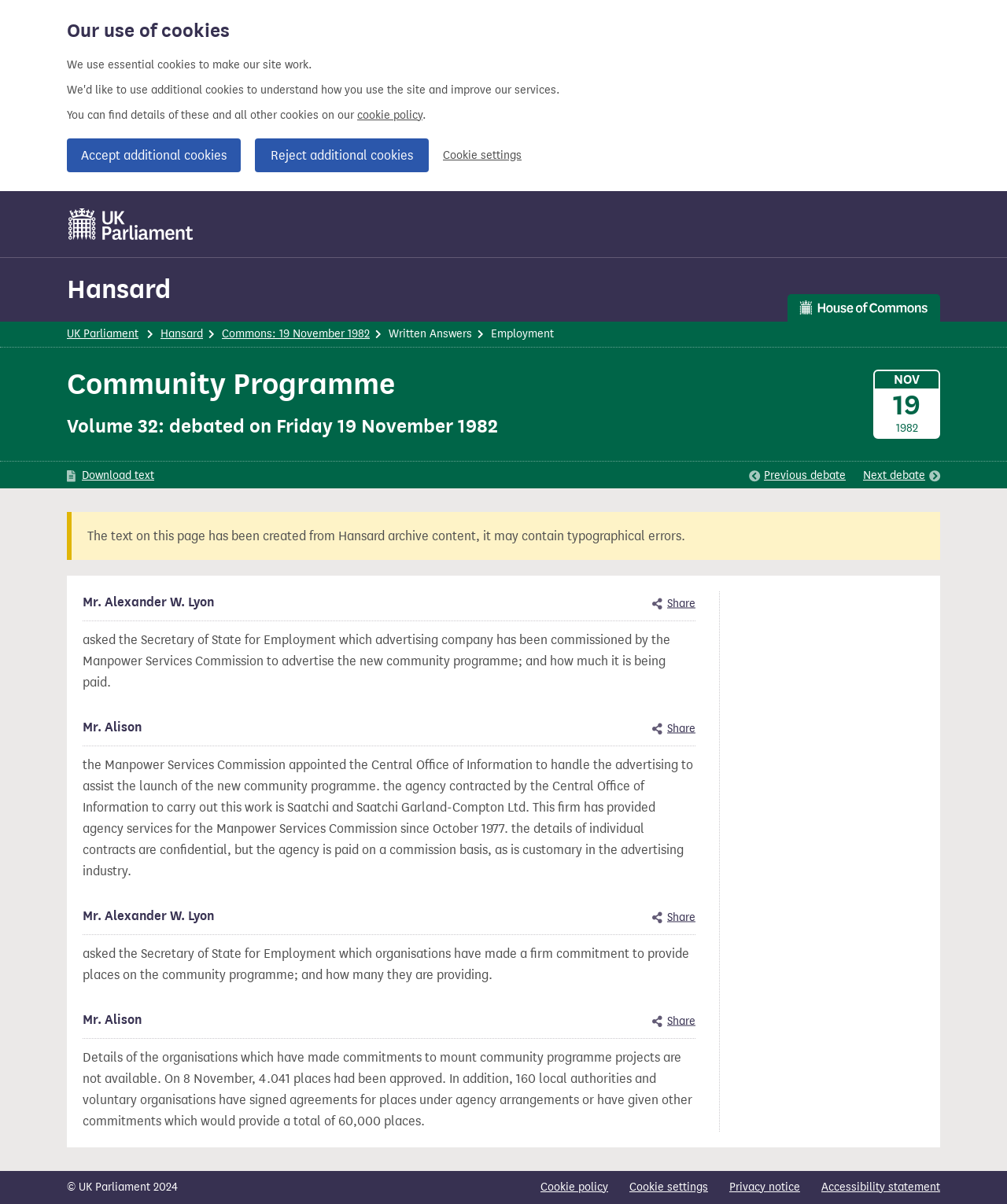Look at the image and give a detailed response to the following question: What is the name of the agency contracted by the Central Office of Information?

The question can be answered by looking at the text 'the agency contracted by the Central Office of Information to carry out this work is Saatchi and Saatchi Garland-Compton Ltd.' on the webpage, which is located within the article element and has a bounding box coordinate of [0.082, 0.629, 0.688, 0.729]. This text indicates the name of the agency contracted by the Central Office of Information.